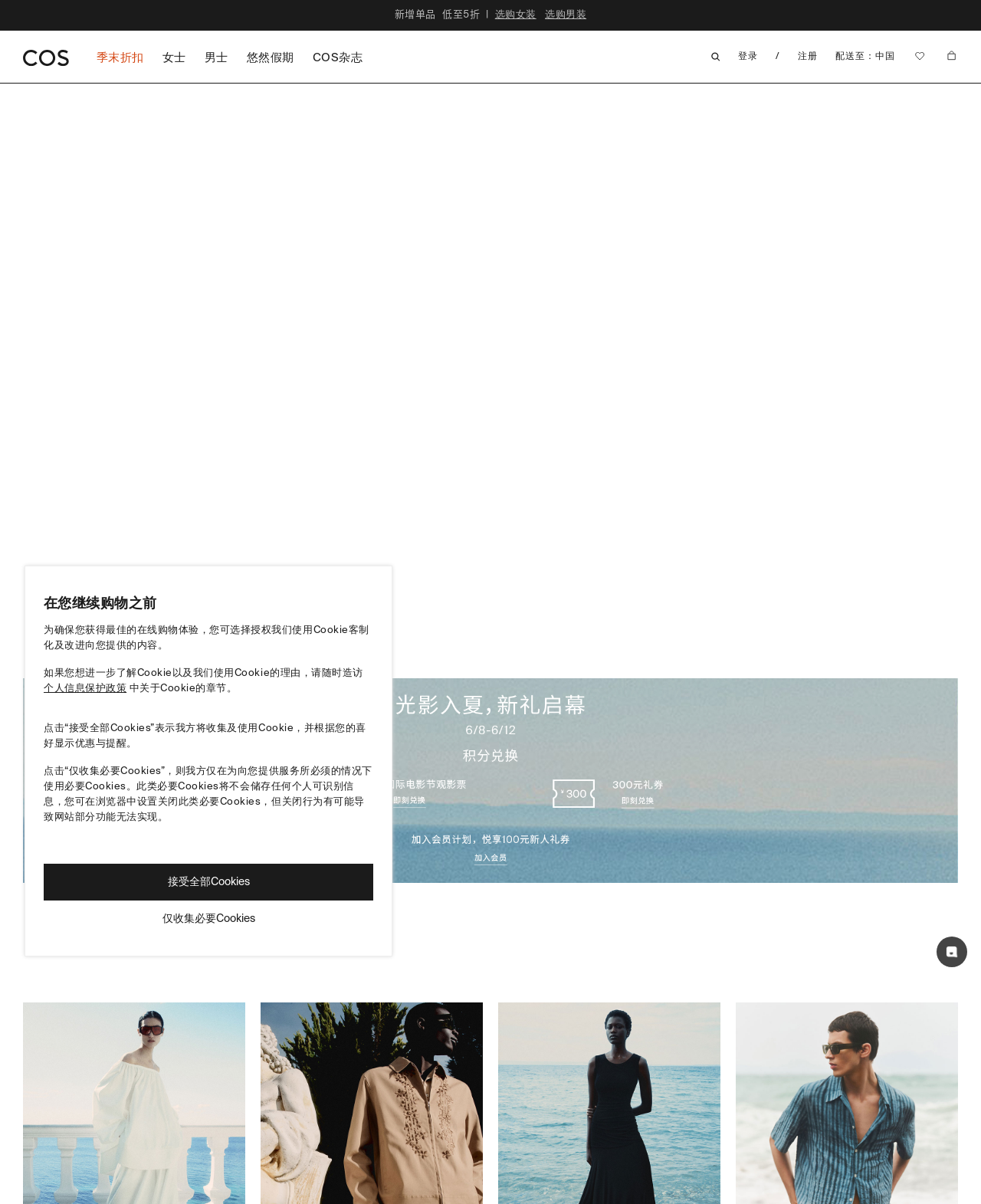How can I navigate to the women's section on this website?
Give a one-word or short phrase answer based on the image.

Click on '选购女装'